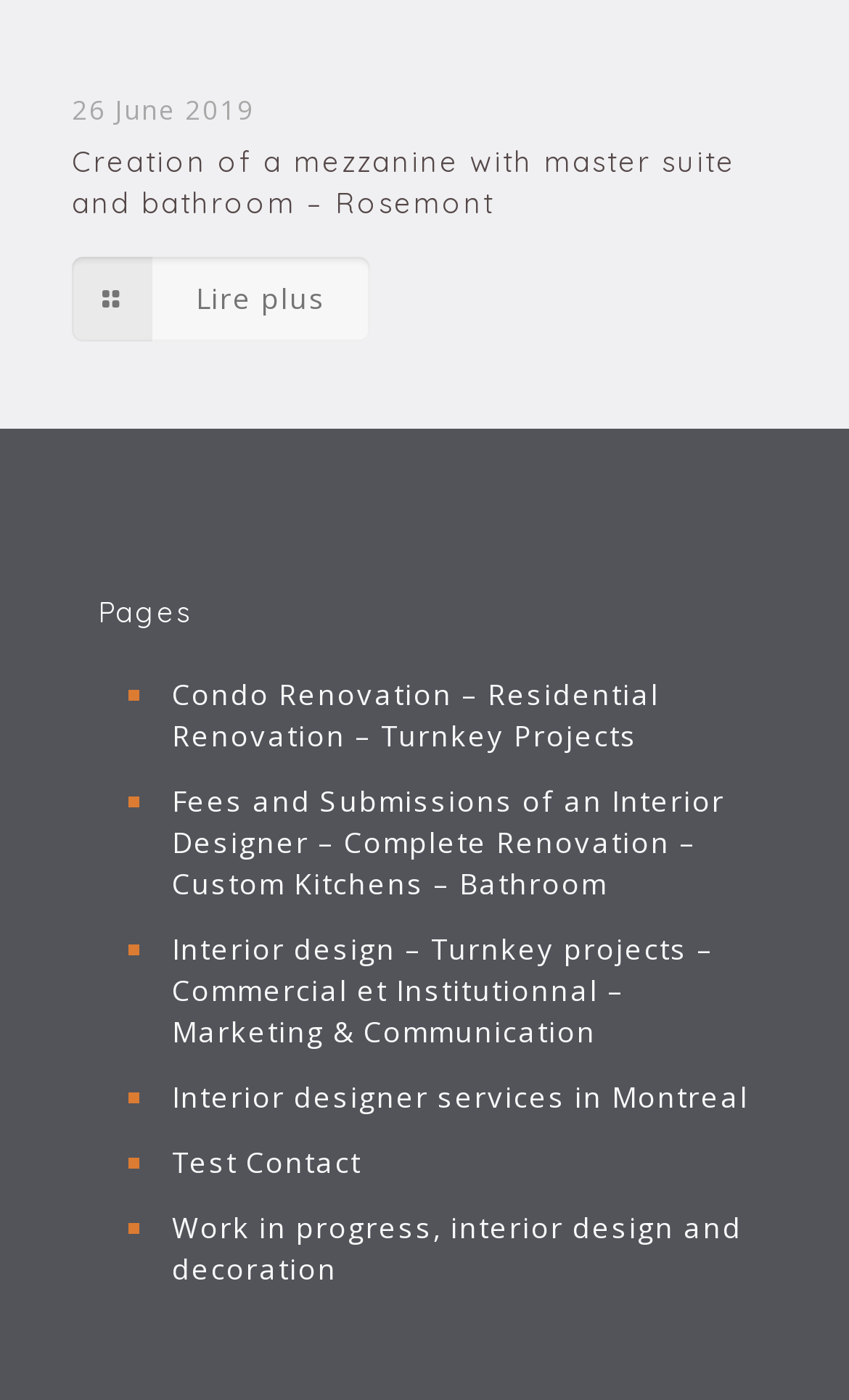Find the bounding box coordinates of the clickable region needed to perform the following instruction: "Check VIP details". The coordinates should be provided as four float numbers between 0 and 1, i.e., [left, top, right, bottom].

None